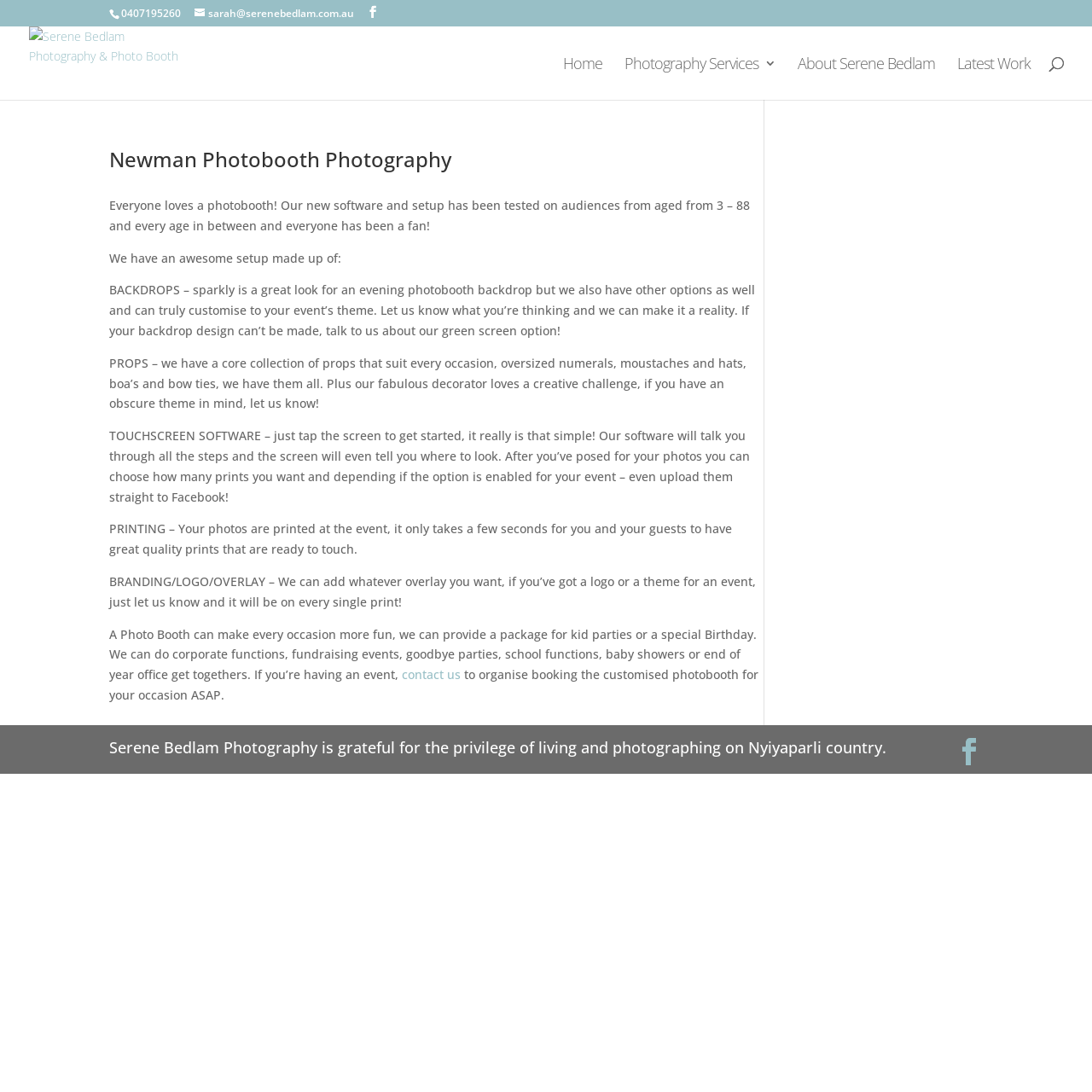What is the name of the photography company? Based on the image, give a response in one word or a short phrase.

Serene Bedlam Photography